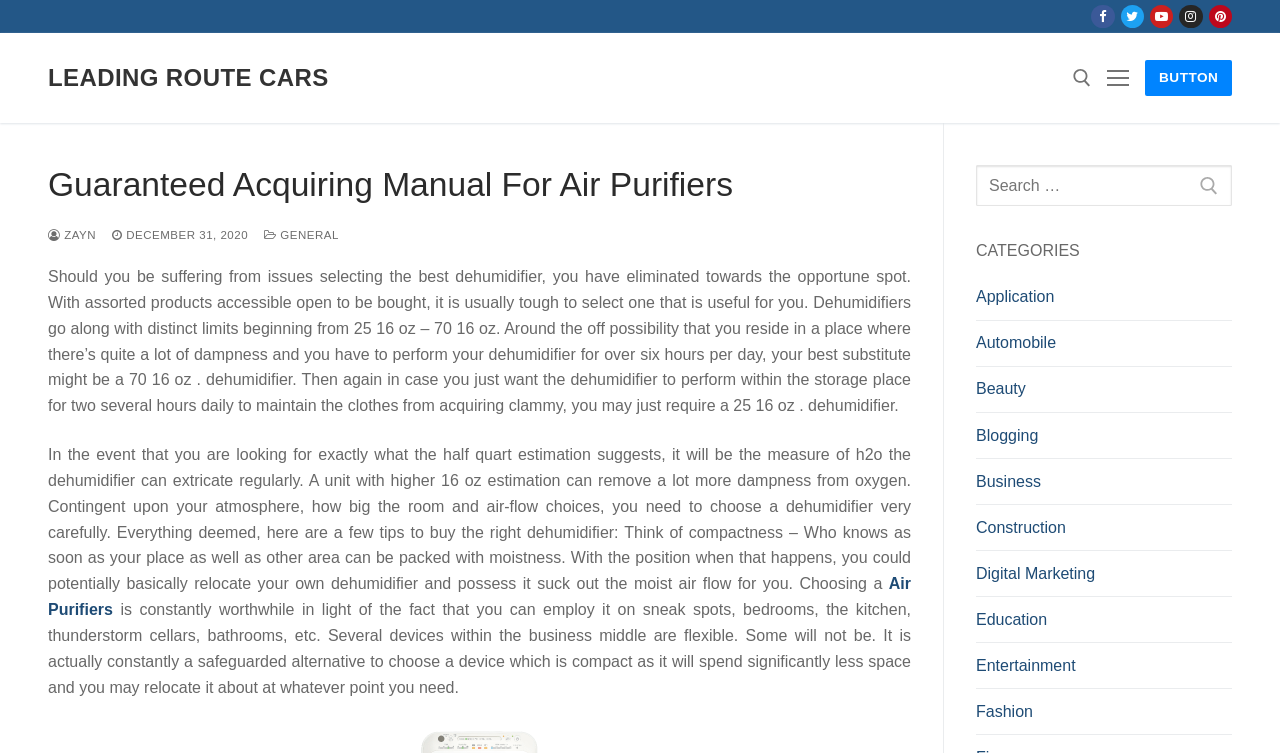What are the categories available on this website?
Please provide a comprehensive answer based on the details in the screenshot.

The webpage has a section titled 'CATEGORIES' which lists various categories such as Application, Automobile, Beauty, Blogging, Business, Construction, Digital Marketing, Education, Entertainment, and Fashion, among others.